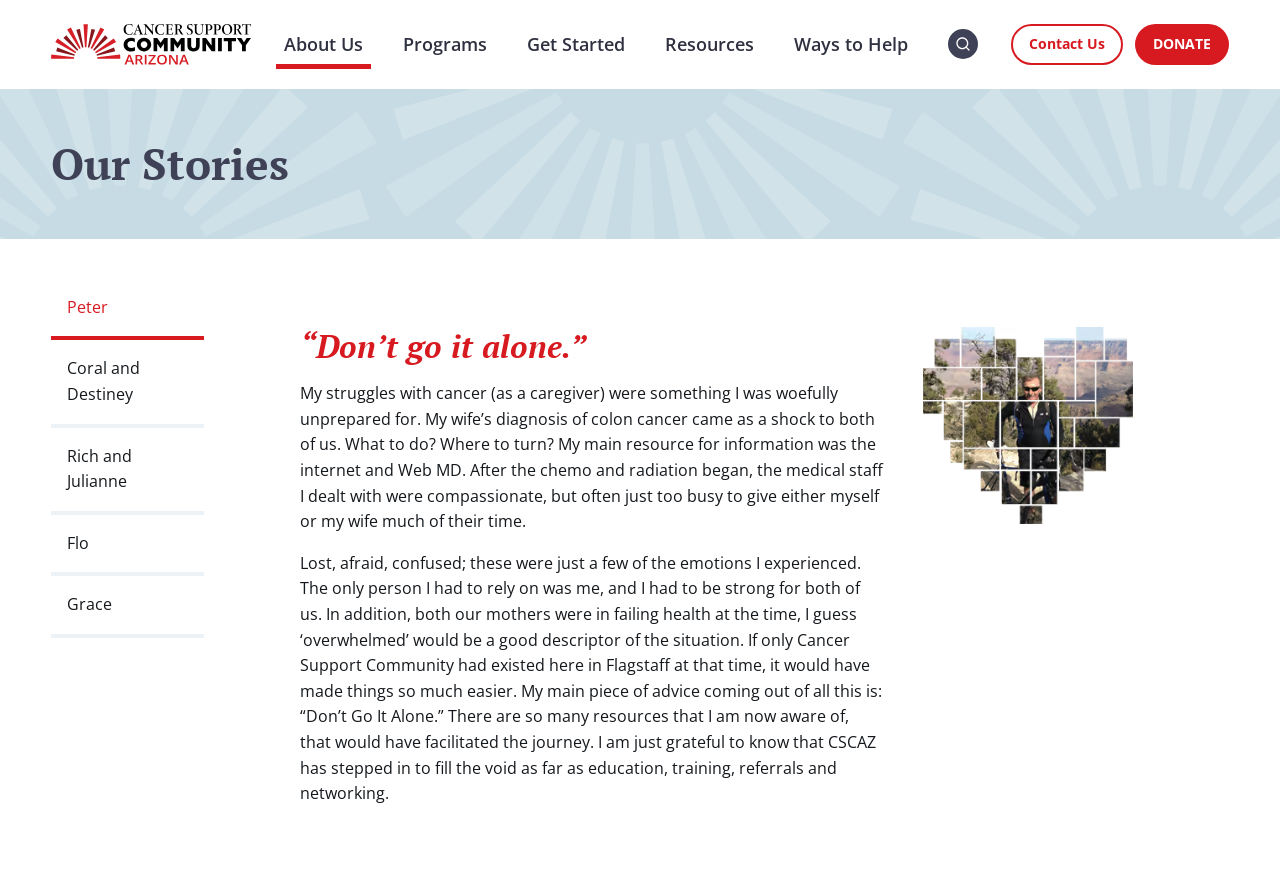Can you give a comprehensive explanation to the question given the content of the image?
How many tabs are in the tablist?

I counted the number of tab elements within the tablist element, which are 'Peter', 'Coral and Destiney', 'Rich and Julianne', 'Flo', and 'Grace', to get the answer.